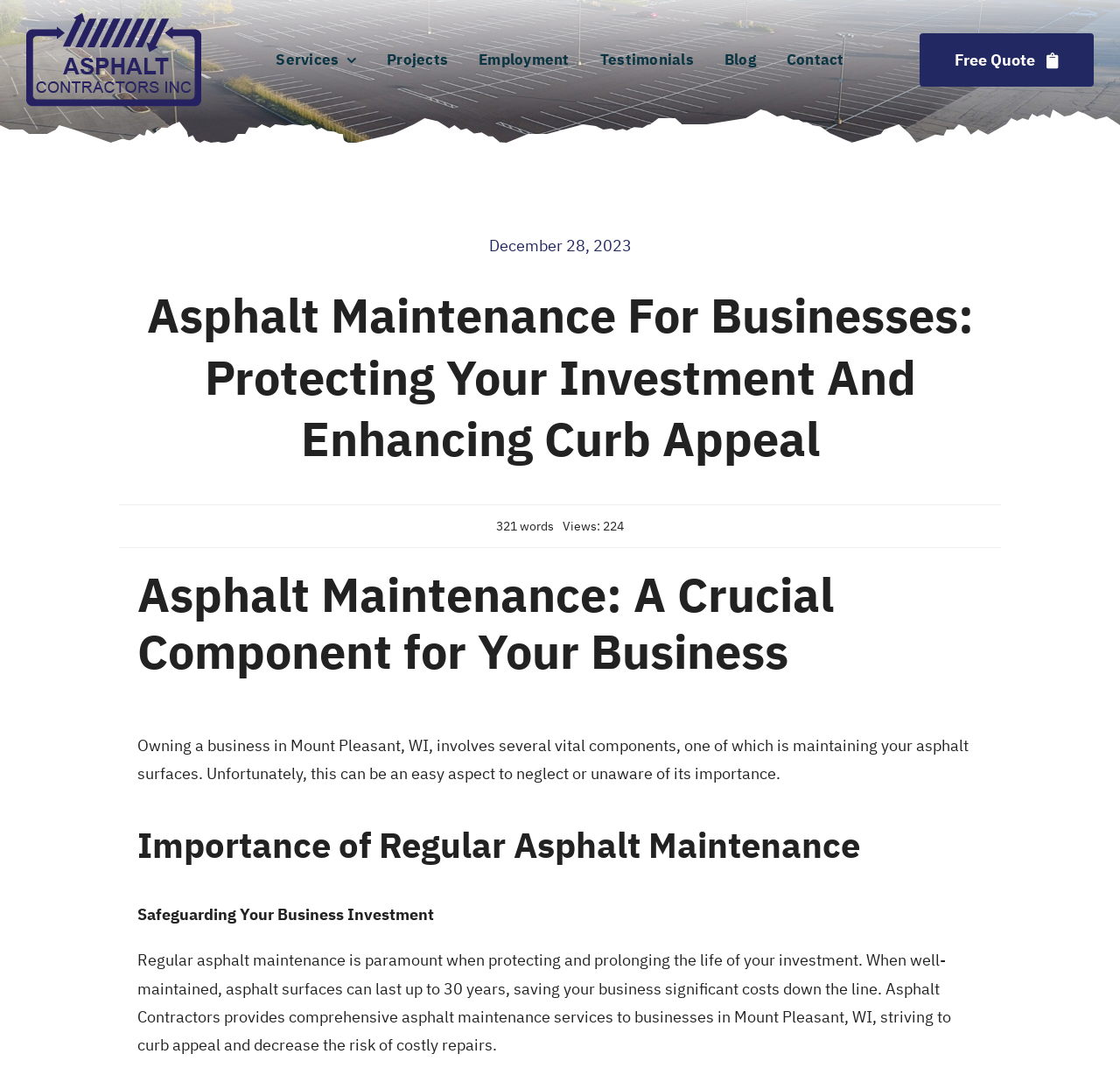Please identify the bounding box coordinates of the clickable area that will fulfill the following instruction: "Click the 'Contact' link". The coordinates should be in the format of four float numbers between 0 and 1, i.e., [left, top, right, bottom].

[0.694, 0.035, 0.761, 0.077]